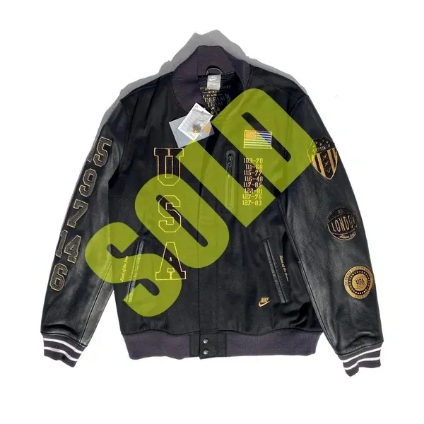What is the significance of the 'SOLD' stamp on the image?
Use the information from the image to give a detailed answer to the question.

The presence of a bold green 'SOLD' stamp overlaying the image suggests that the item, in this case, the Nike USA Dream Team Destroyer Jacket, is no longer available for purchase, implying that it has been sold out.